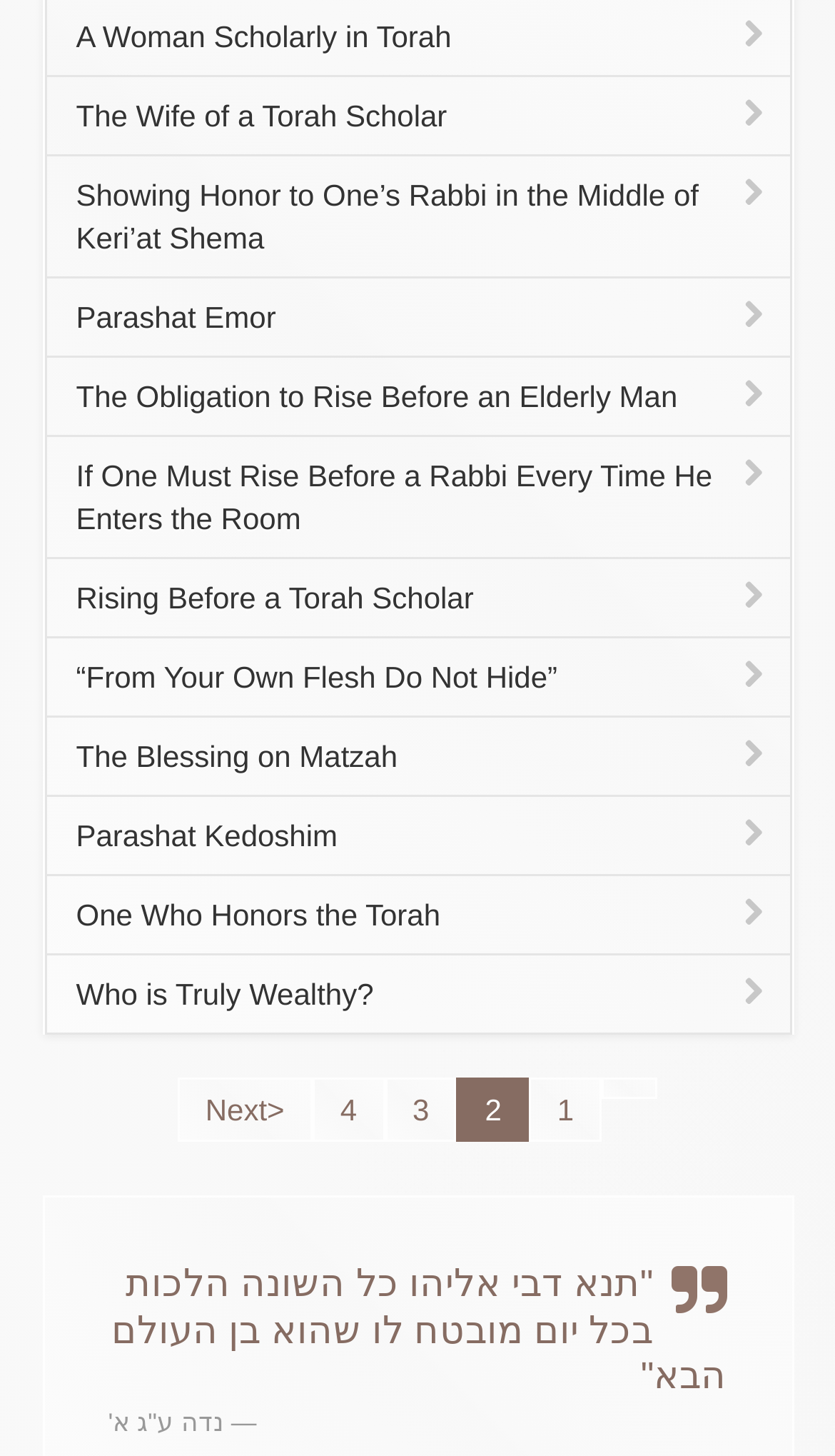Please determine the bounding box coordinates for the element that should be clicked to follow these instructions: "Go to the next page".

[0.213, 0.74, 0.374, 0.784]